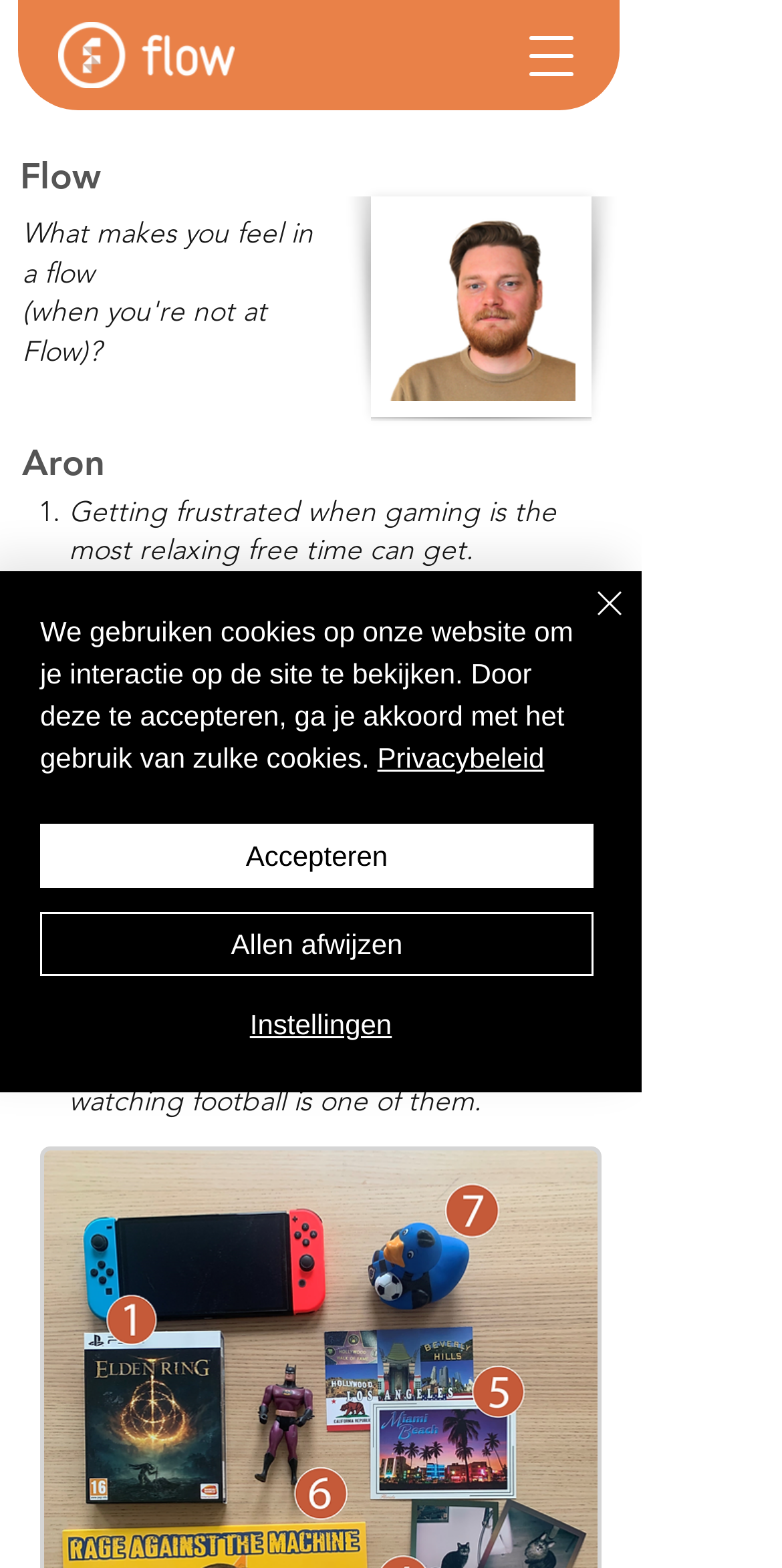Please determine the bounding box of the UI element that matches this description: Instellingen. The coordinates should be given as (top-left x, top-left y, bottom-right x, bottom-right y), with all values between 0 and 1.

[0.056, 0.64, 0.764, 0.666]